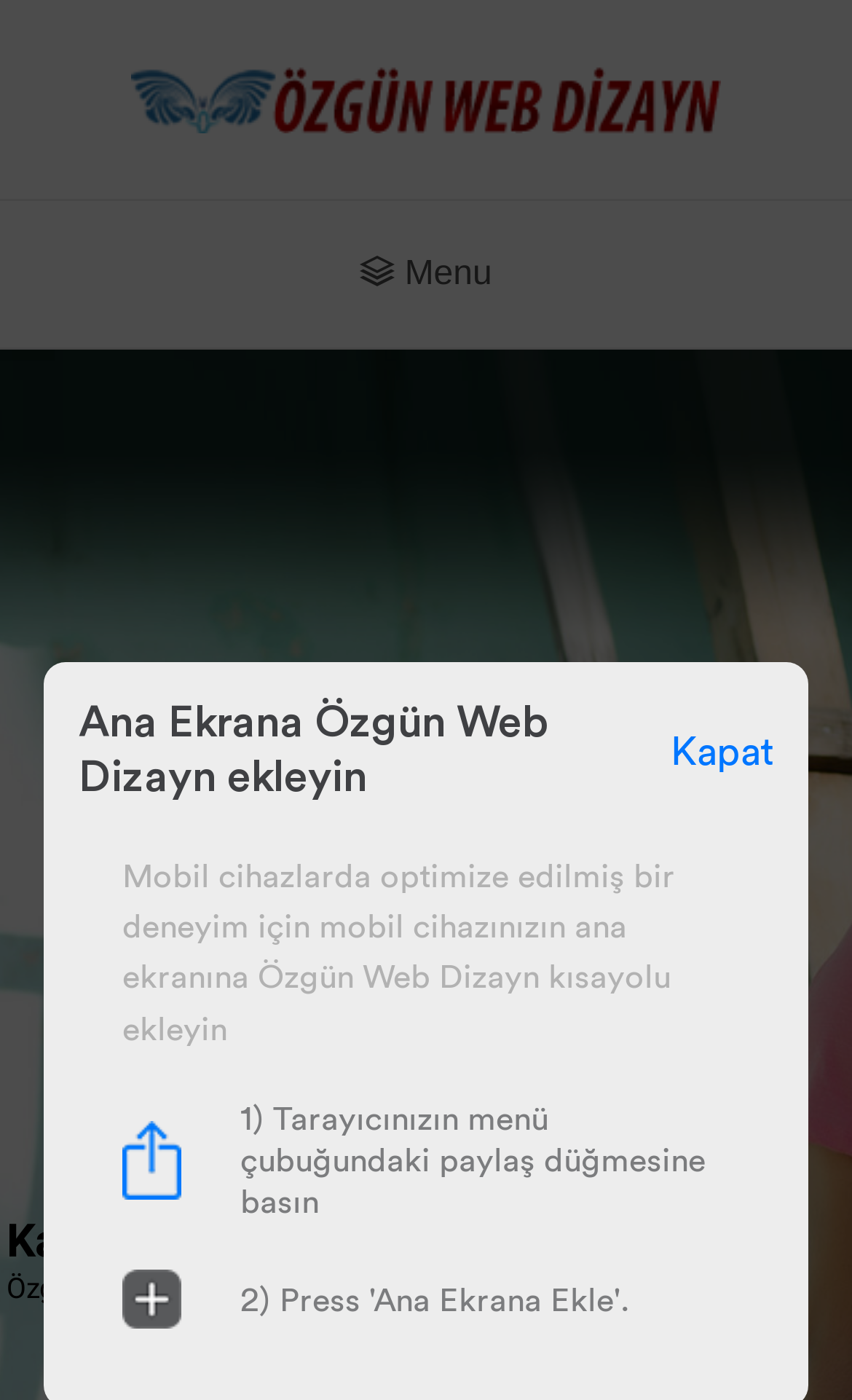What is the function of the 'Kapat' button?
Using the visual information, reply with a single word or short phrase.

Close